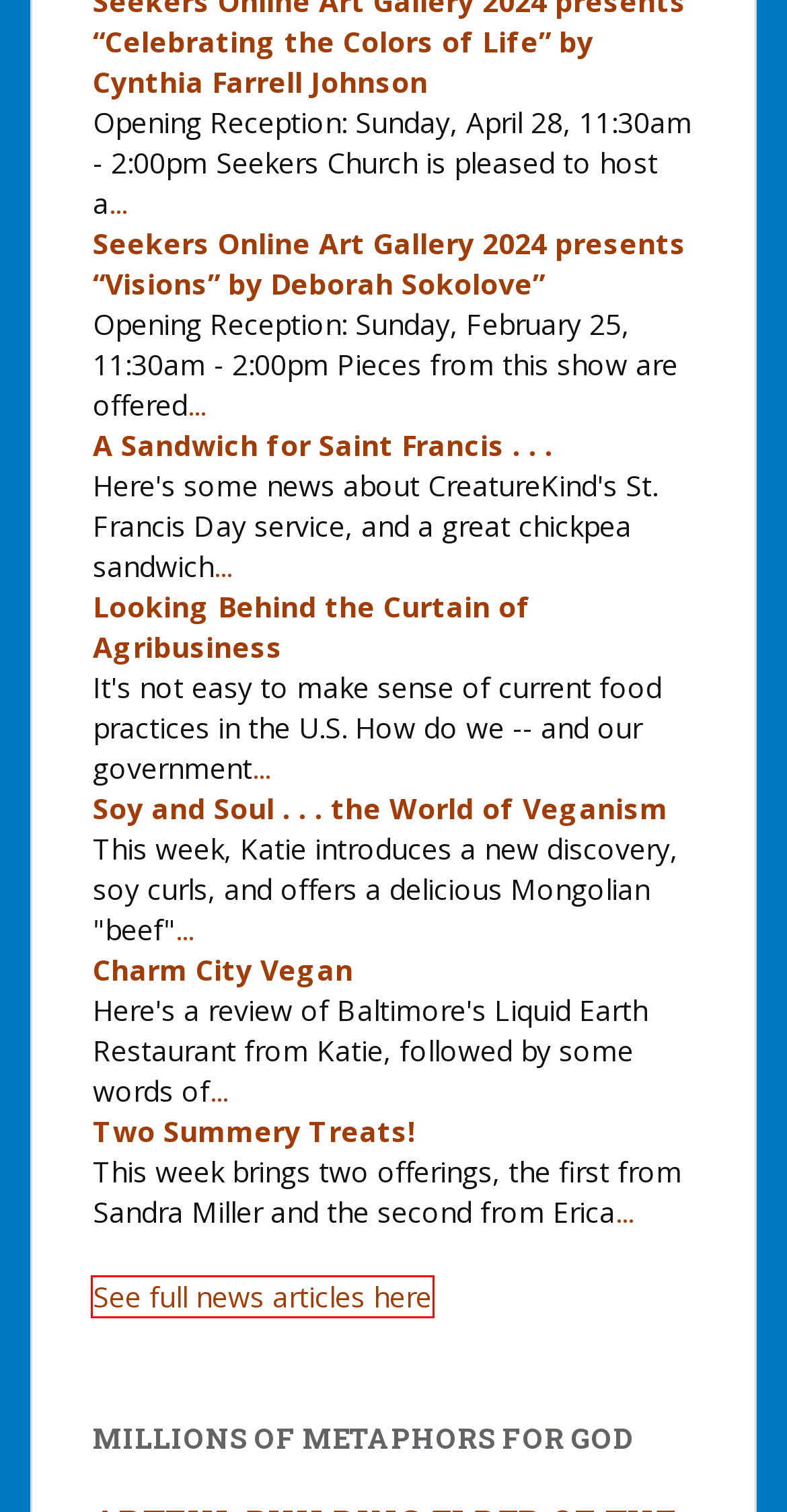Given a screenshot of a webpage featuring a red bounding box, identify the best matching webpage description for the new page after the element within the red box is clicked. Here are the options:
A. Two Summery Treats! – Seekers Church
B. Charm City Vegan – Seekers Church
C. A Sandwich for Saint Francis . . . – Seekers Church
D. Looking Behind the Curtain of Agribusiness – Seekers Church
E. Seekers Online Art Gallery 2024 presents “Visions” by Deborah Sokolove” – Seekers Church
F. Soy and Soul . . . the World of Veganism – Seekers Church
G. News – Seekers Church
H. Contact Us – Seekers Church

G